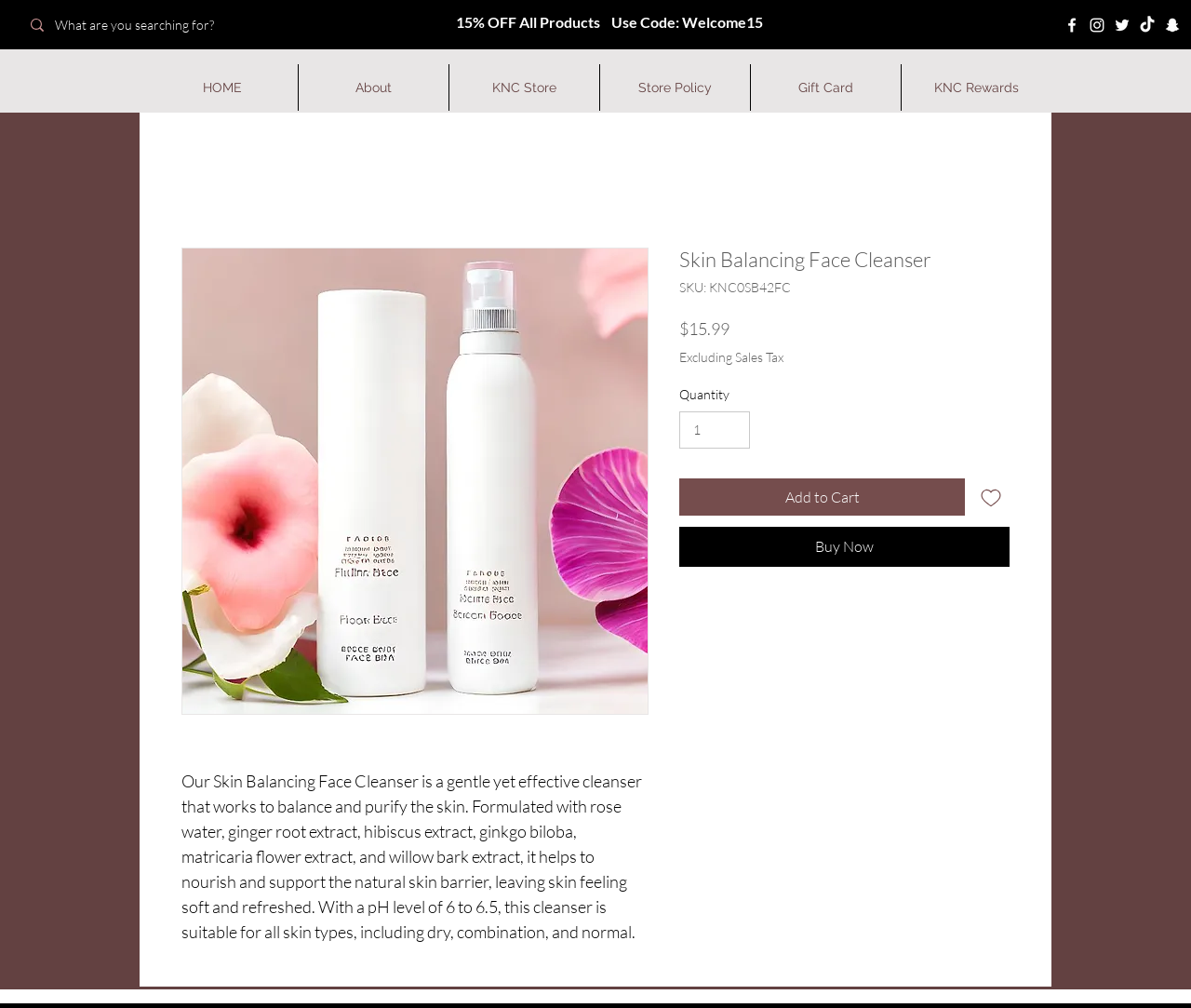Illustrate the webpage thoroughly, mentioning all important details.

The webpage is about a product called "Skin Balancing Face Cleanser" from Kinks N Crowns, LLC. At the top left corner, there is a search bar with a magnifying glass icon, allowing users to search for products. Next to the search bar, there is a 15% off promotion banner with a code "Welcome15".

On the top right corner, there are social media links to Facebook, Instagram, and Twitter, each represented by their respective icons.

Below the promotion banner, there is a navigation menu with links to "HOME", "About", "KNC Store", "Store Policy", "Gift Card", and "KNC Rewards".

The main content of the webpage is an article about the Skin Balancing Face Cleanser. There is a large image of the product at the top, followed by a detailed description of the product, including its ingredients, benefits, and pH level. The product name "Skin Balancing Face Cleanser" is highlighted as a heading.

Below the product description, there is product information, including the SKU, price ($15.99), and a note about excluding sales tax. Users can select the quantity of the product they want to purchase using a spin button. There are three buttons: "Add to Cart", "Add to Wishlist", and "Buy Now", allowing users to take different actions.